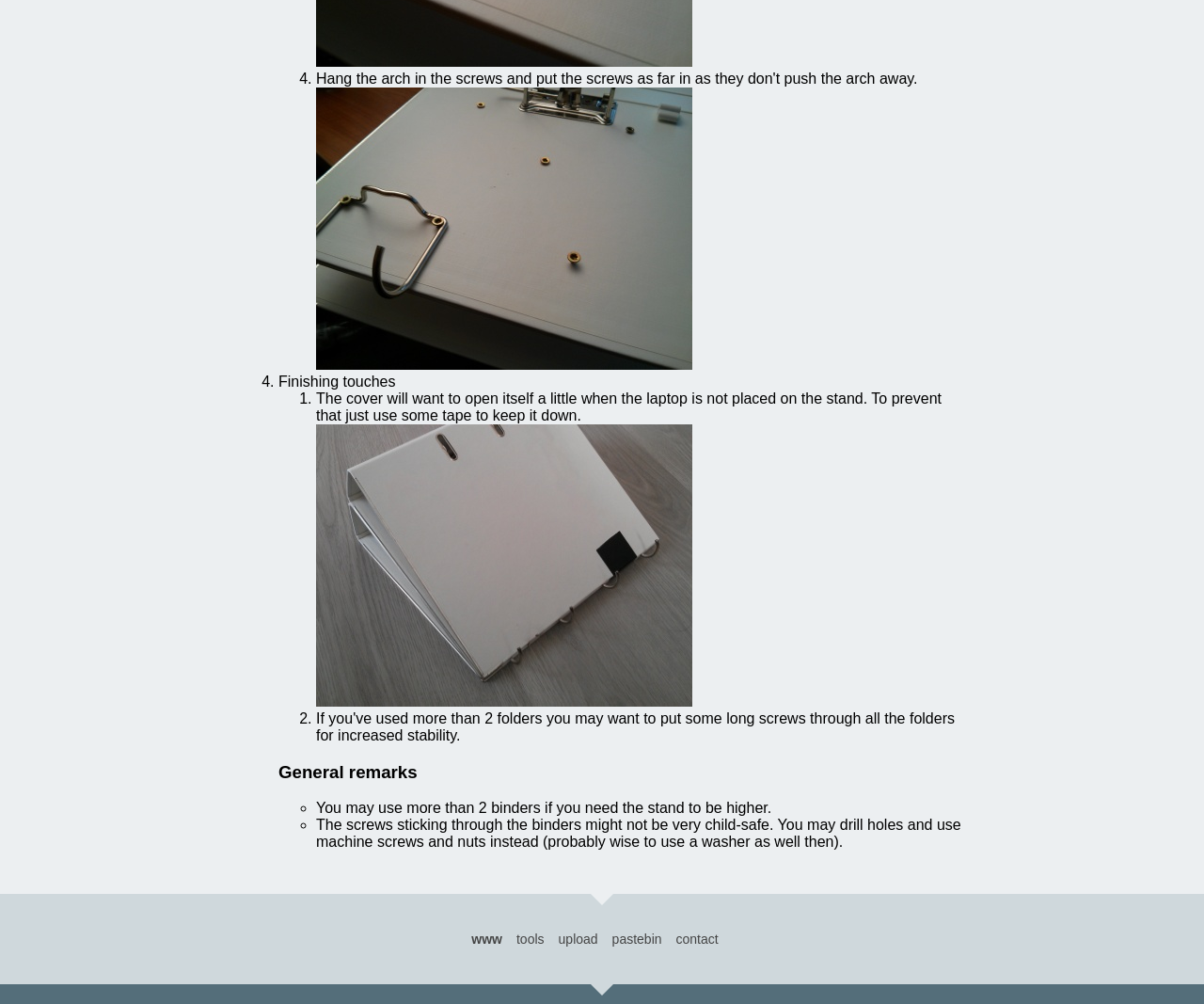Answer succinctly with a single word or phrase:
How many links are there at the bottom?

5